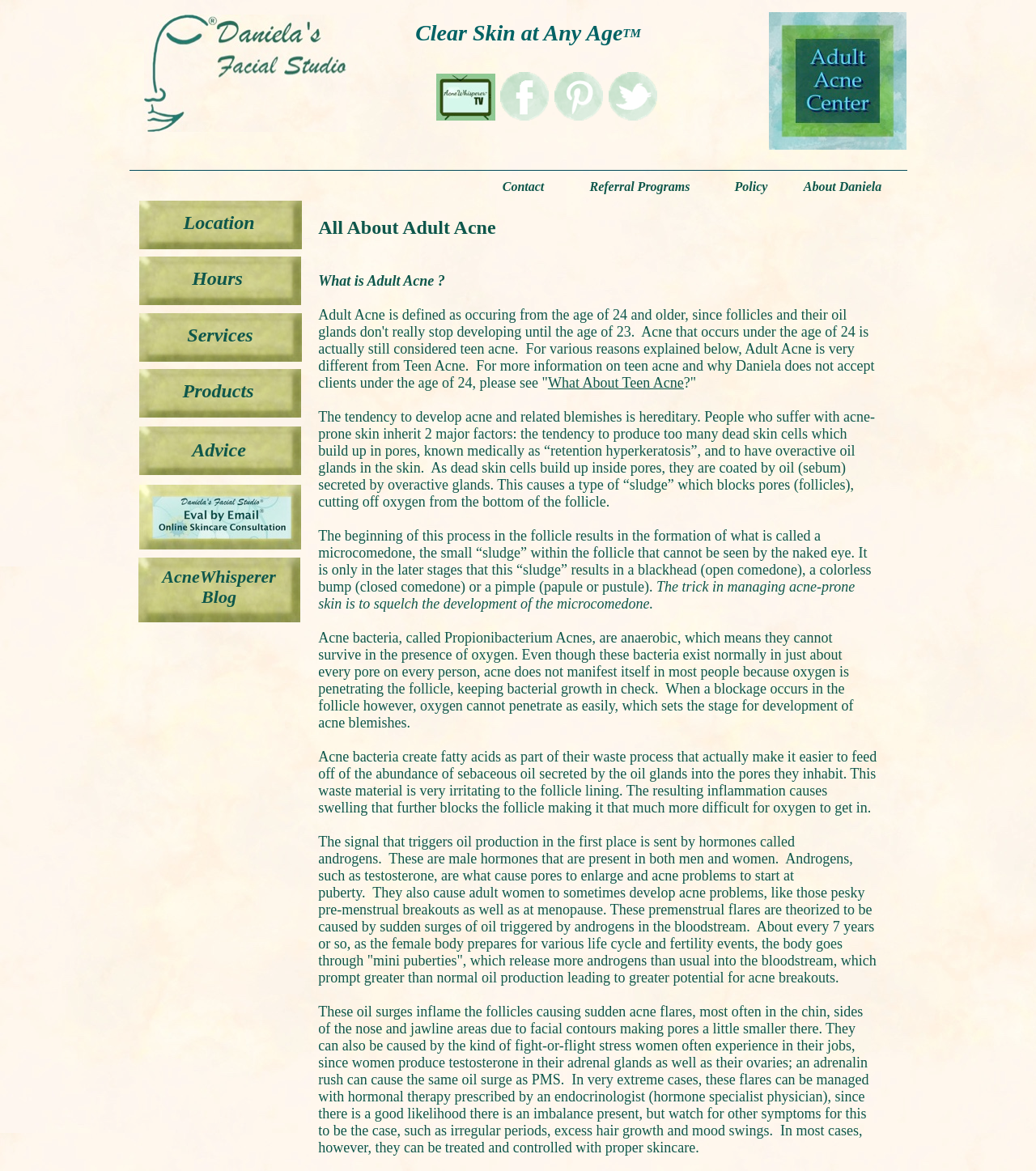Detail the various sections and features of the webpage.

This webpage is a comprehensive guide to understanding adult acne, including product and lifestyle suggestions. At the top of the page, there are three images, with the first two positioned side by side, and the third one below them. 

Below these images, there is a heading "Clear Skin at Any Age" followed by a trademark symbol. On the left side of the page, there are several images arranged vertically, with some of them overlapping each other. 

The main content of the page starts with a heading "All About Adult Acne" followed by a subheading "What is Adult Acne?" The text explains that adult acne is defined as occurring from the age of 24 and older, and it is different from teen acne. There is a link "What About Teen Acne" on the right side of the page, which is followed by a question mark.

The rest of the page is dedicated to explaining the causes of adult acne, including the tendency to develop acne and related blemishes being hereditary, the buildup of dead skin cells and oil in pores, and the role of acne bacteria. The text is divided into several paragraphs, each explaining a specific aspect of adult acne. 

Throughout the page, there are no other images except for the ones at the top and on the left side. The text is the main focus of the page, providing a detailed guide to understanding adult acne.